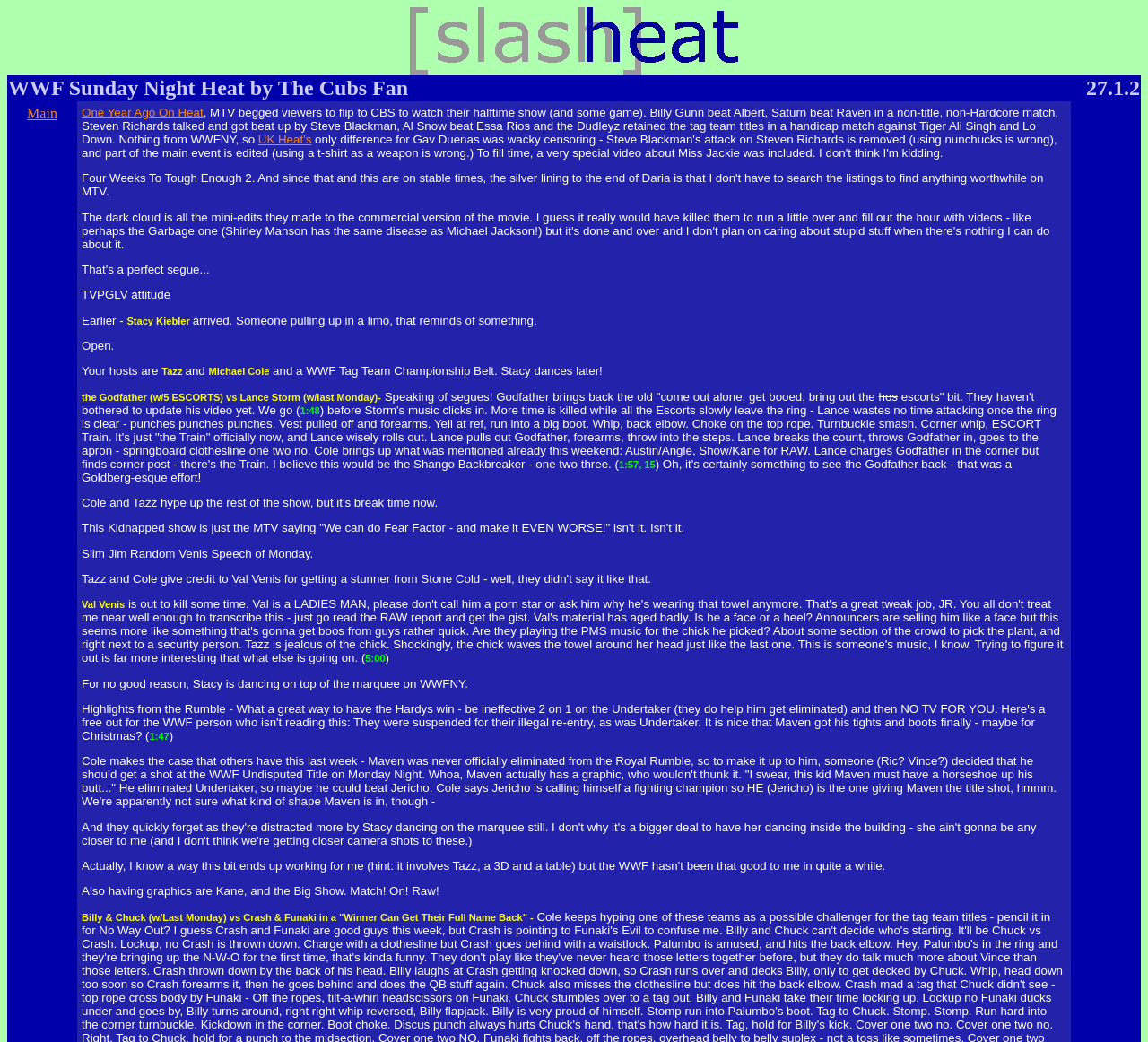Respond to the question with just a single word or phrase: 
What is the date of the event?

27 January 2002